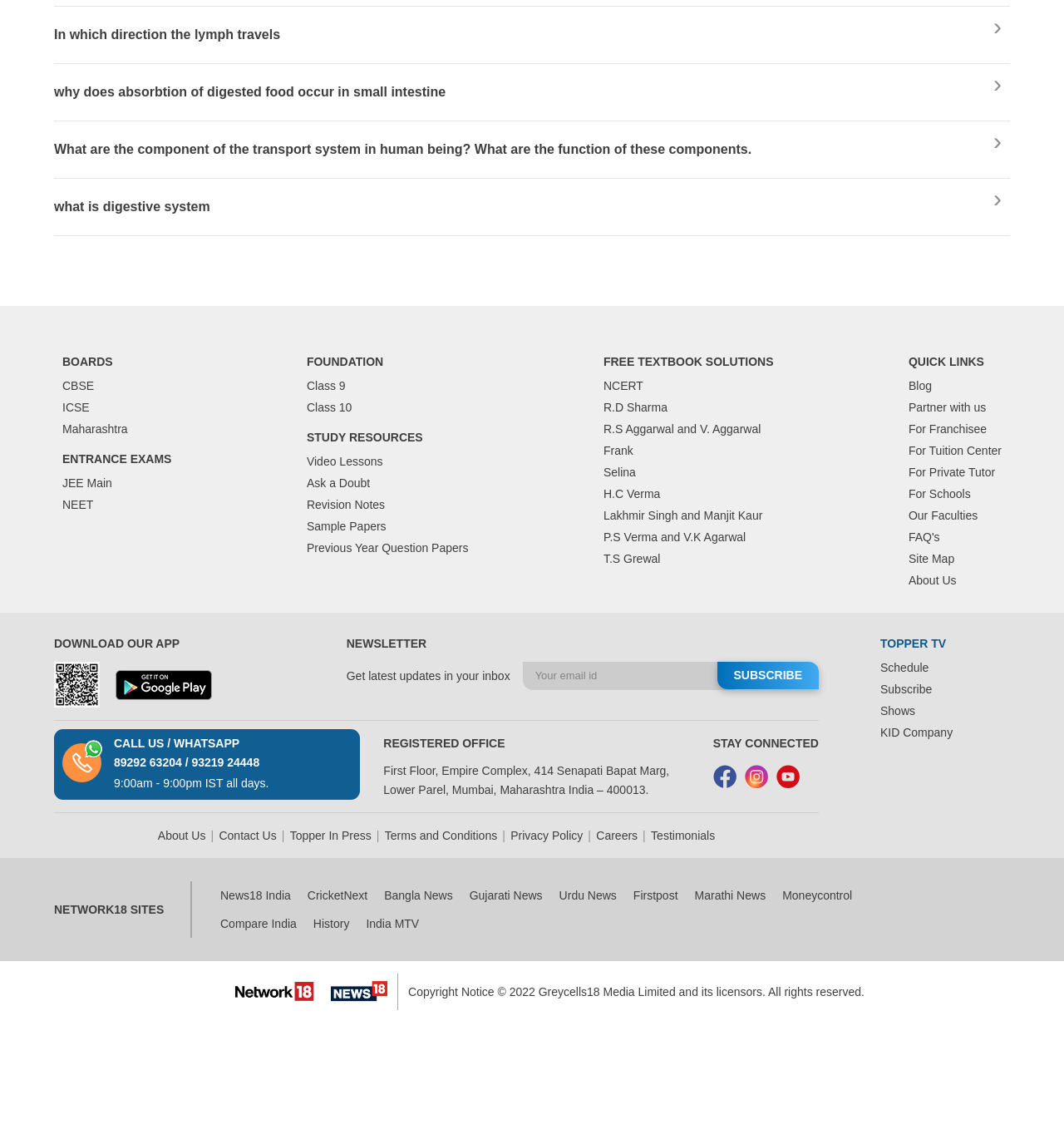Determine the bounding box coordinates of the clickable element to complete this instruction: "Click on the 'Facebook' link". Provide the coordinates in the format of four float numbers between 0 and 1, [left, top, right, bottom].

[0.67, 0.669, 0.692, 0.696]